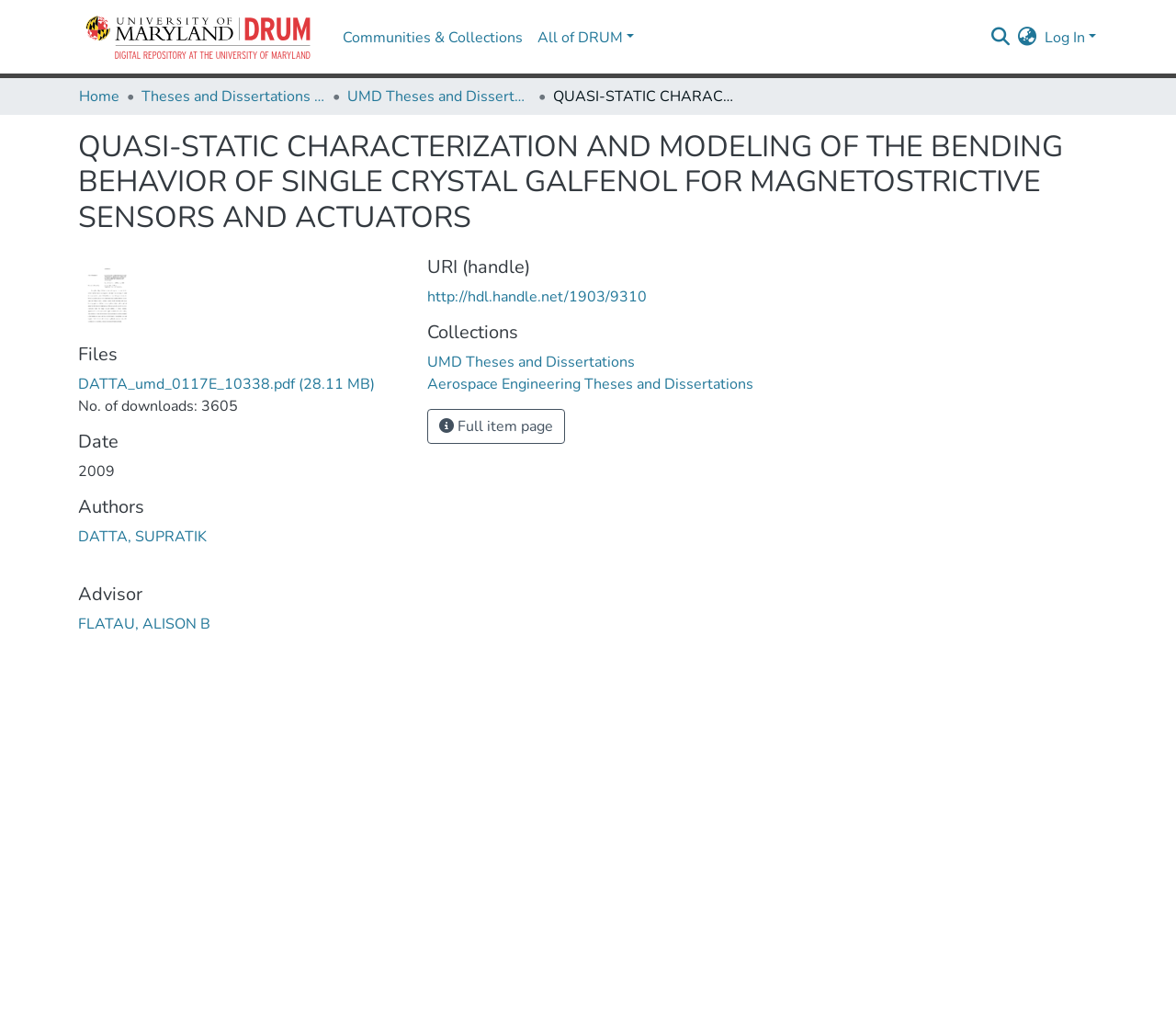From the element description FLATAU, ALISON B, predict the bounding box coordinates of the UI element. The coordinates must be specified in the format (top-left x, top-left y, bottom-right x, bottom-right y) and should be within the 0 to 1 range.

[0.066, 0.531, 0.179, 0.551]